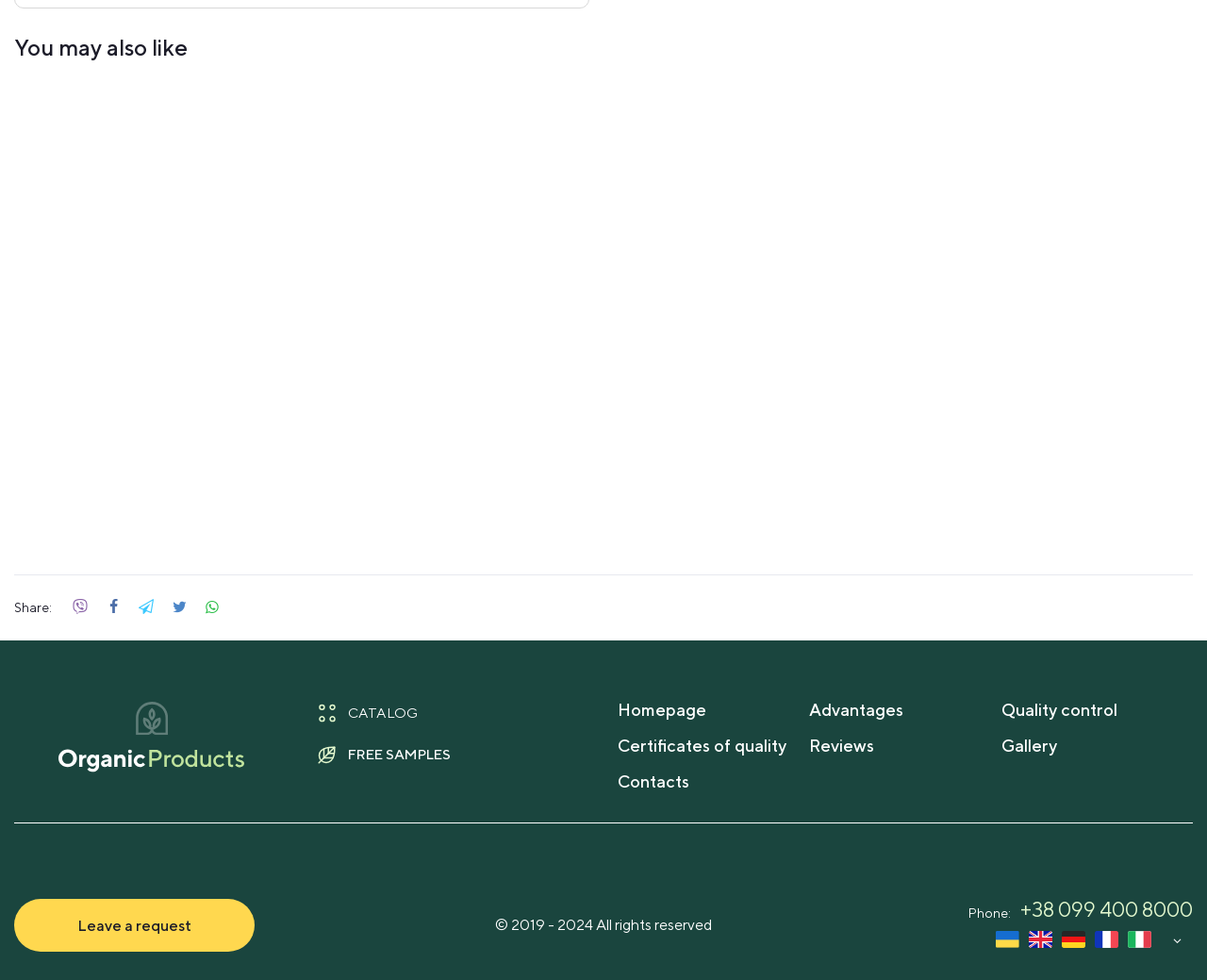Can you identify the bounding box coordinates of the clickable region needed to carry out this instruction: 'Click on the 'Ivan-tea' link'? The coordinates should be four float numbers within the range of 0 to 1, stated as [left, top, right, bottom].

[0.0, 0.089, 0.152, 0.311]